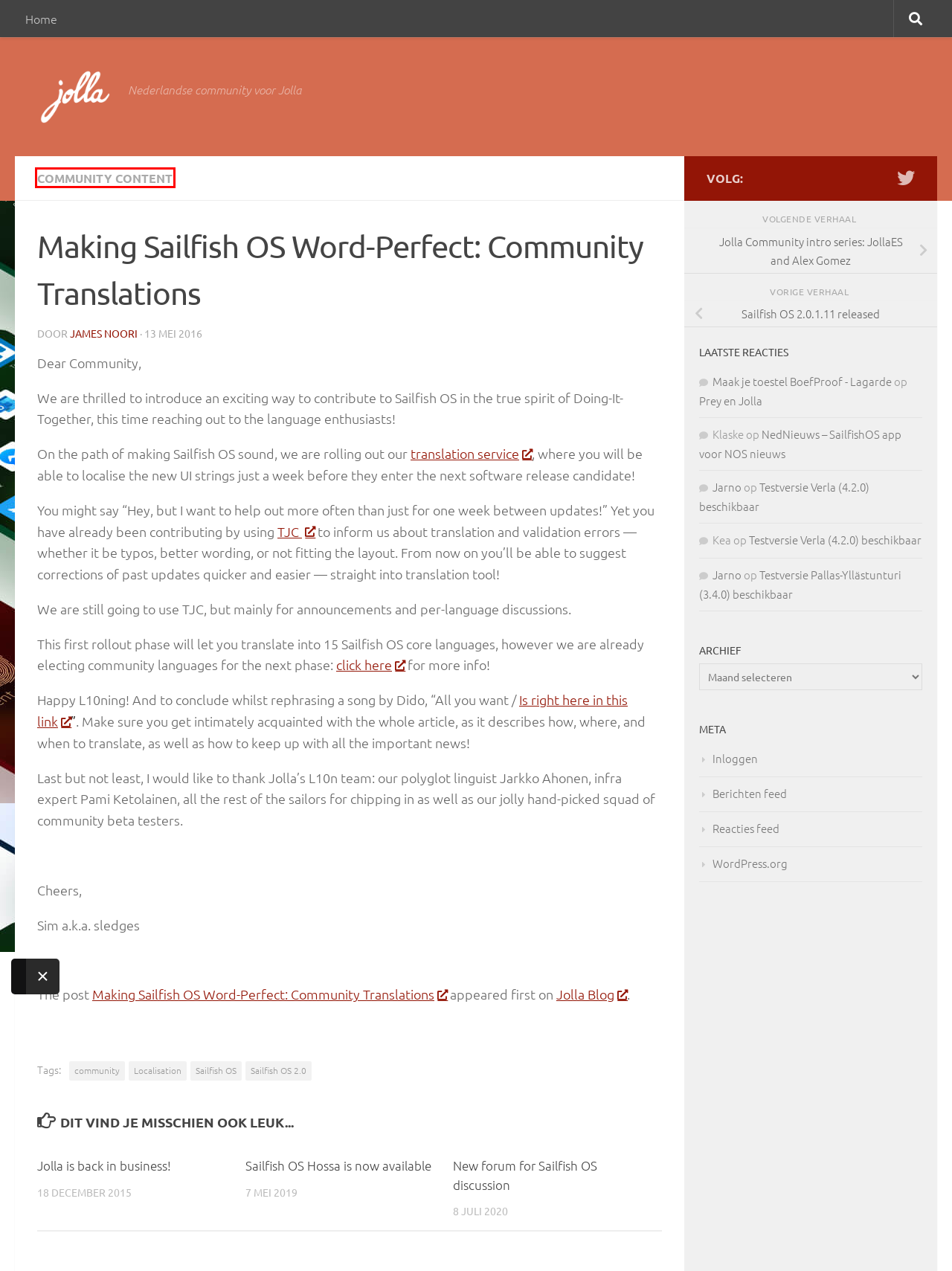You are provided with a screenshot of a webpage that has a red bounding box highlighting a UI element. Choose the most accurate webpage description that matches the new webpage after clicking the highlighted element. Here are your choices:
A. Sailfish OS 2.0.1.11 released – Jolla NL
B. Sailfish OS – Jolla NL
C. Jolla Blog
D. Jolla Community intro series: JollaES and Alex Gomez – Jolla NL
E. Prey en Jolla – Jolla NL
F. New forum for Sailfish OS discussion – Jolla NL
G. Reacties voor Jolla NL
H. Community Content – Jolla NL

H